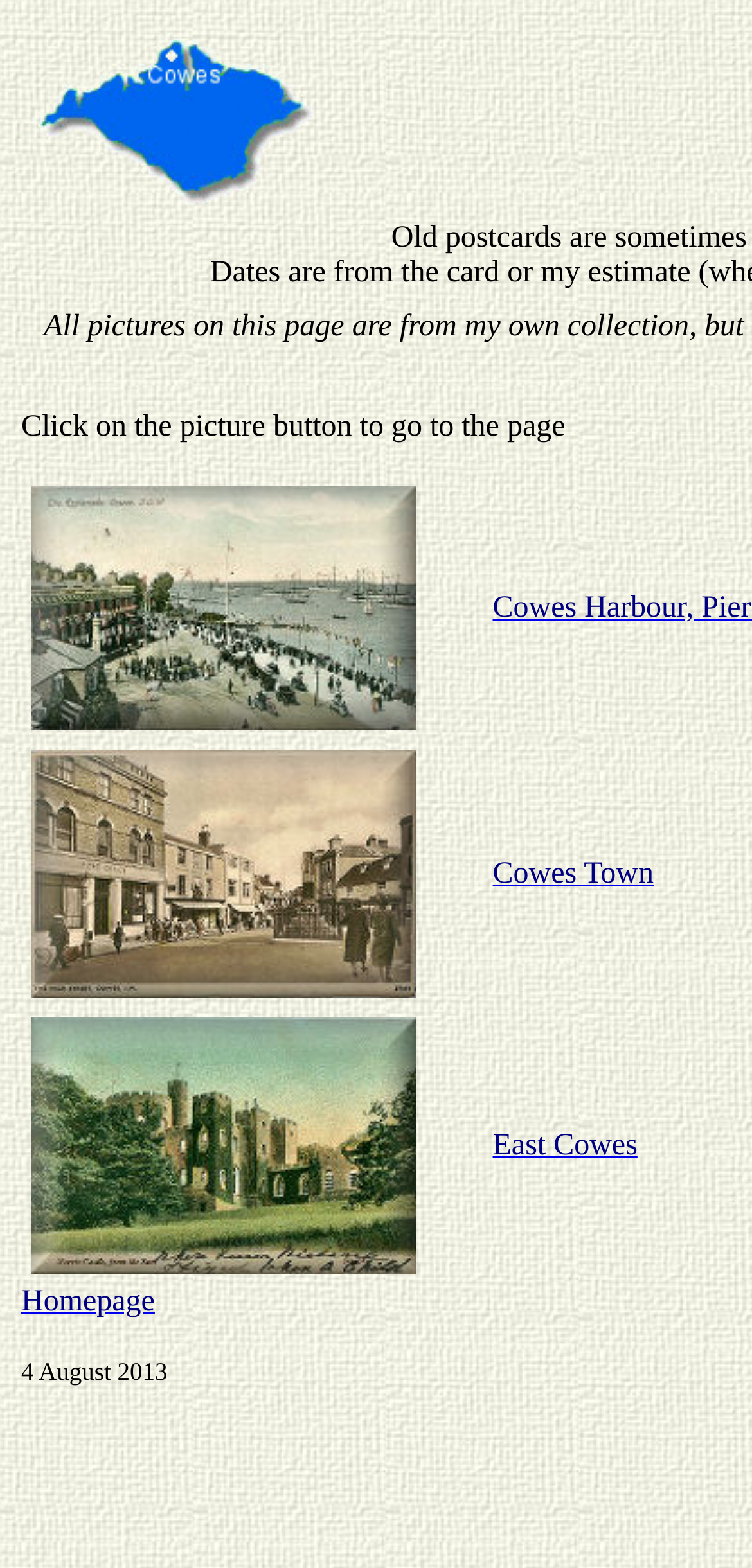Provide an in-depth caption for the elements present on the webpage.

The webpage is about Cowes, and it appears to be a local information page. At the top, there is a large image taking up most of the width, with a smaller image to its left. Below the images, there is a static text that reads "Click on the picture button to go to the page".

Below the text, there are three rows of layout table cells, each containing links and images. The first row has a link with an image, the second row has two links, one with an image and another with the text "Cowes Town", and the third row has a link with an image and another with the text "East Cowes". These links and images are aligned horizontally and take up most of the width.

At the very bottom of the page, there is a link to the "Homepage" located at the top-left corner. Overall, the webpage has a simple layout with a focus on presenting links and images related to Cowes.